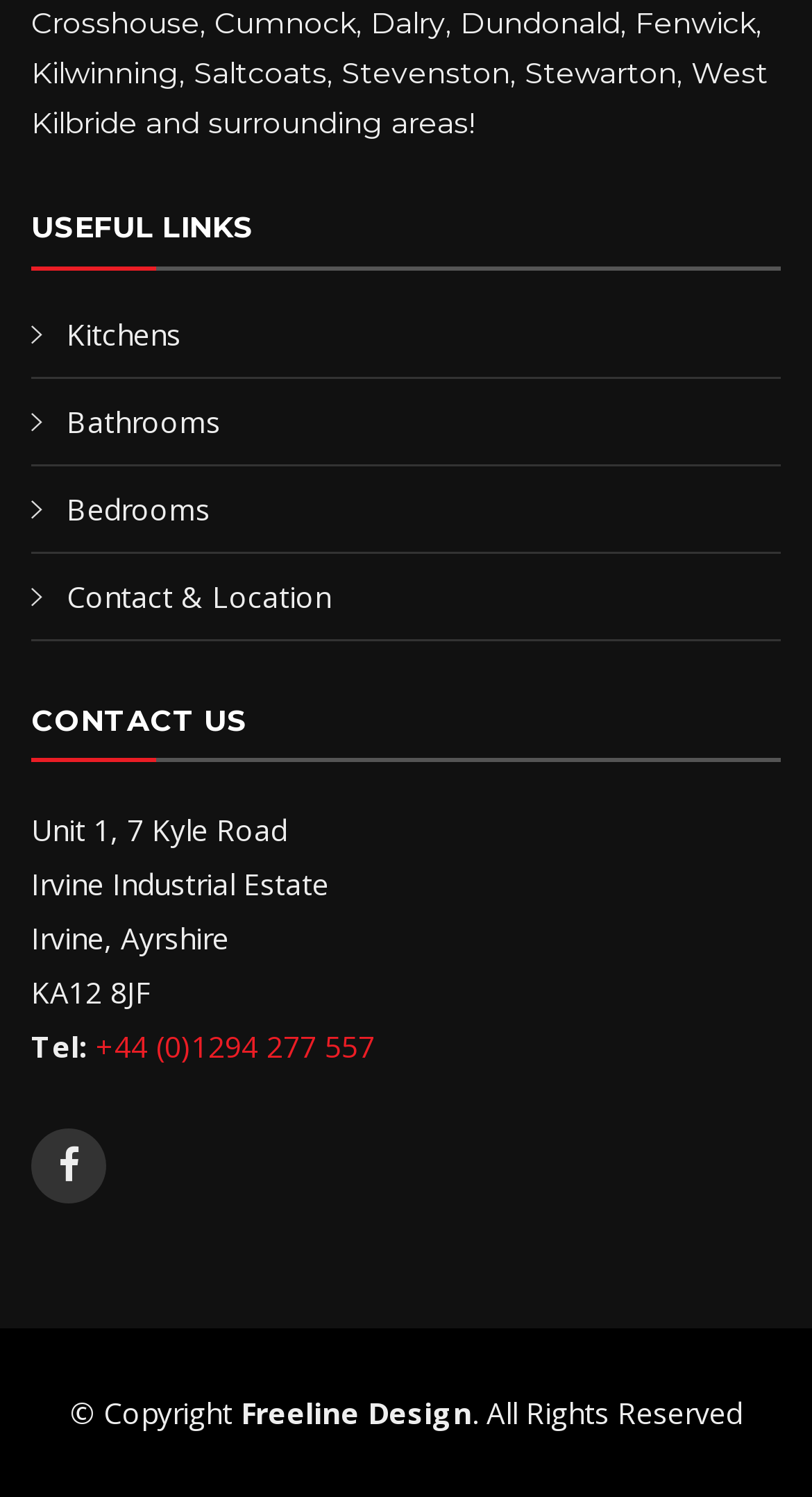What is the phone number?
Provide an in-depth and detailed answer to the question.

By looking at the contact information under the 'CONTACT US' heading, I can see that the phone number is +44 (0)1294 277 557.